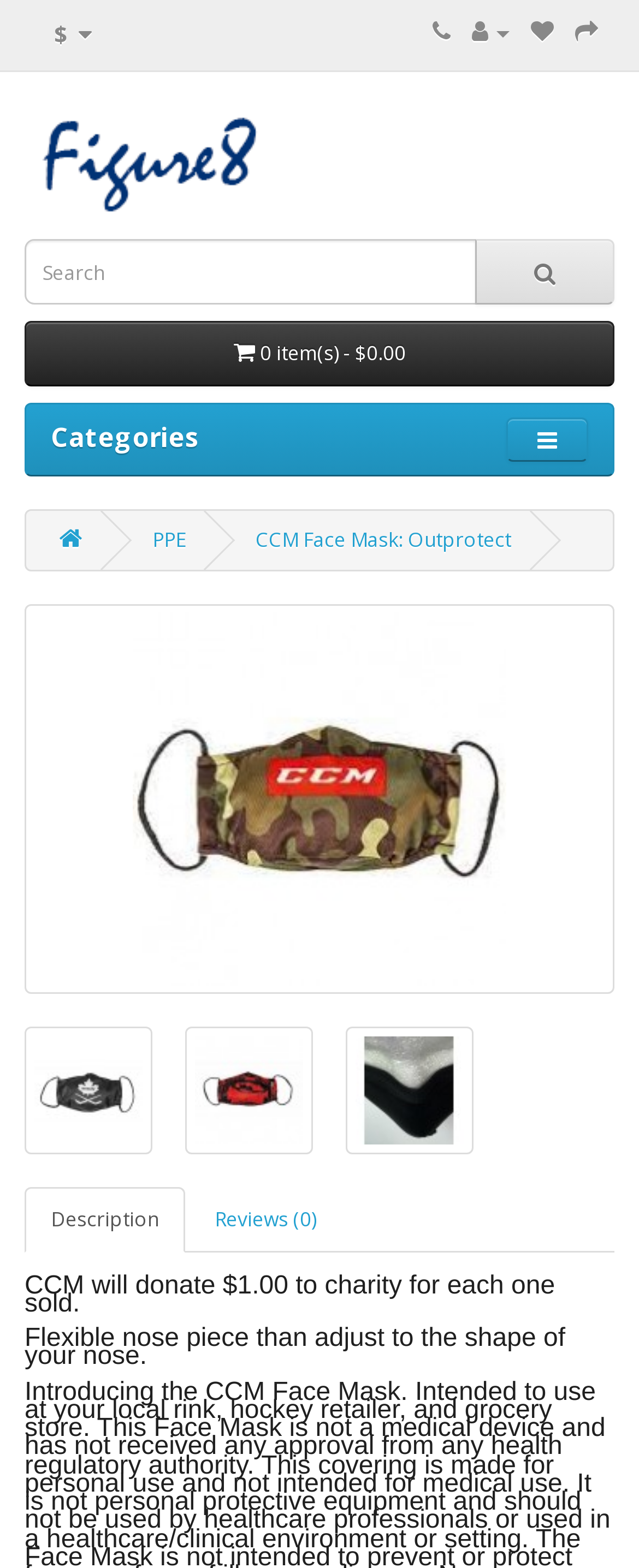Can you specify the bounding box coordinates of the area that needs to be clicked to fulfill the following instruction: "View Figure 8 Skate Specialists"?

[0.038, 0.067, 0.962, 0.142]